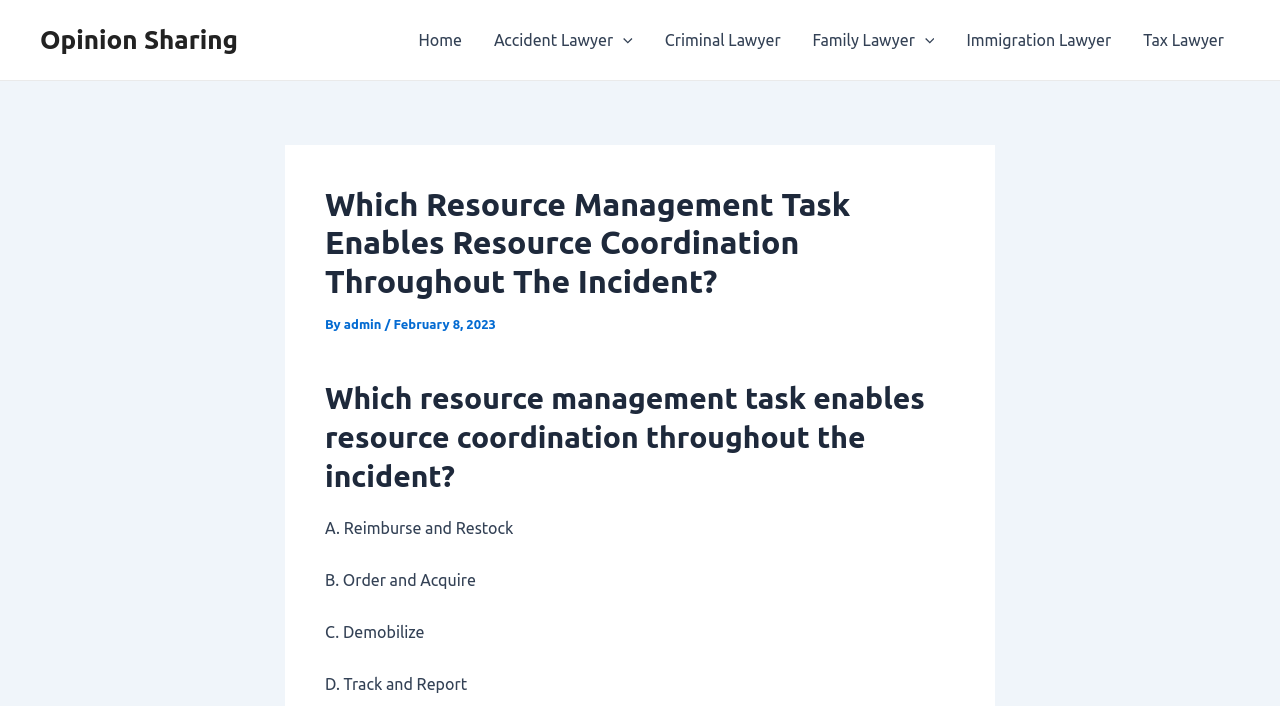What are the options for resource management tasks?
Using the visual information, respond with a single word or phrase.

A. Reimburse and Restock, B. Order and Acquire, C. Demobilize, D. Track and Report